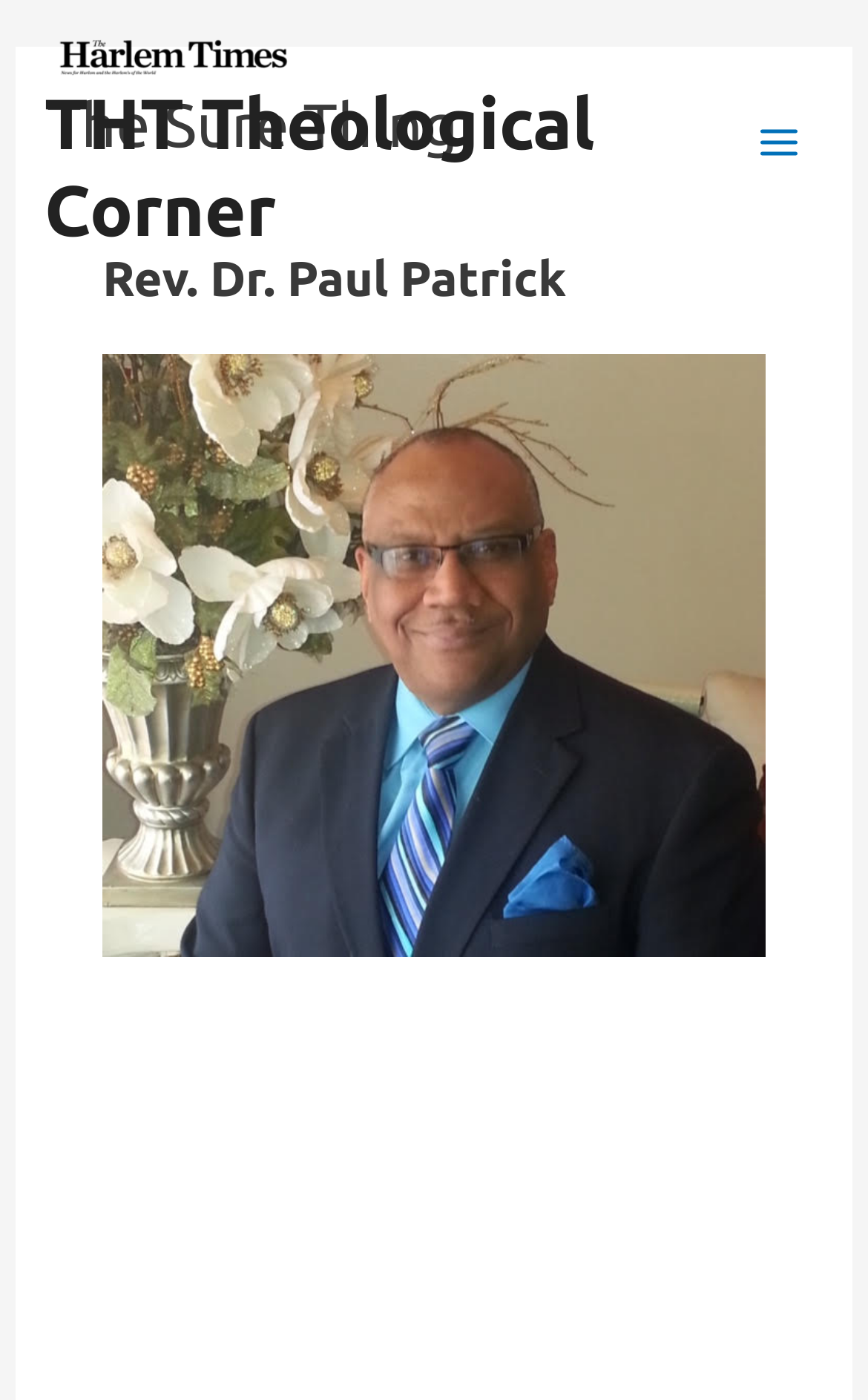Provide a short, one-word or phrase answer to the question below:
How many images are on the page?

2